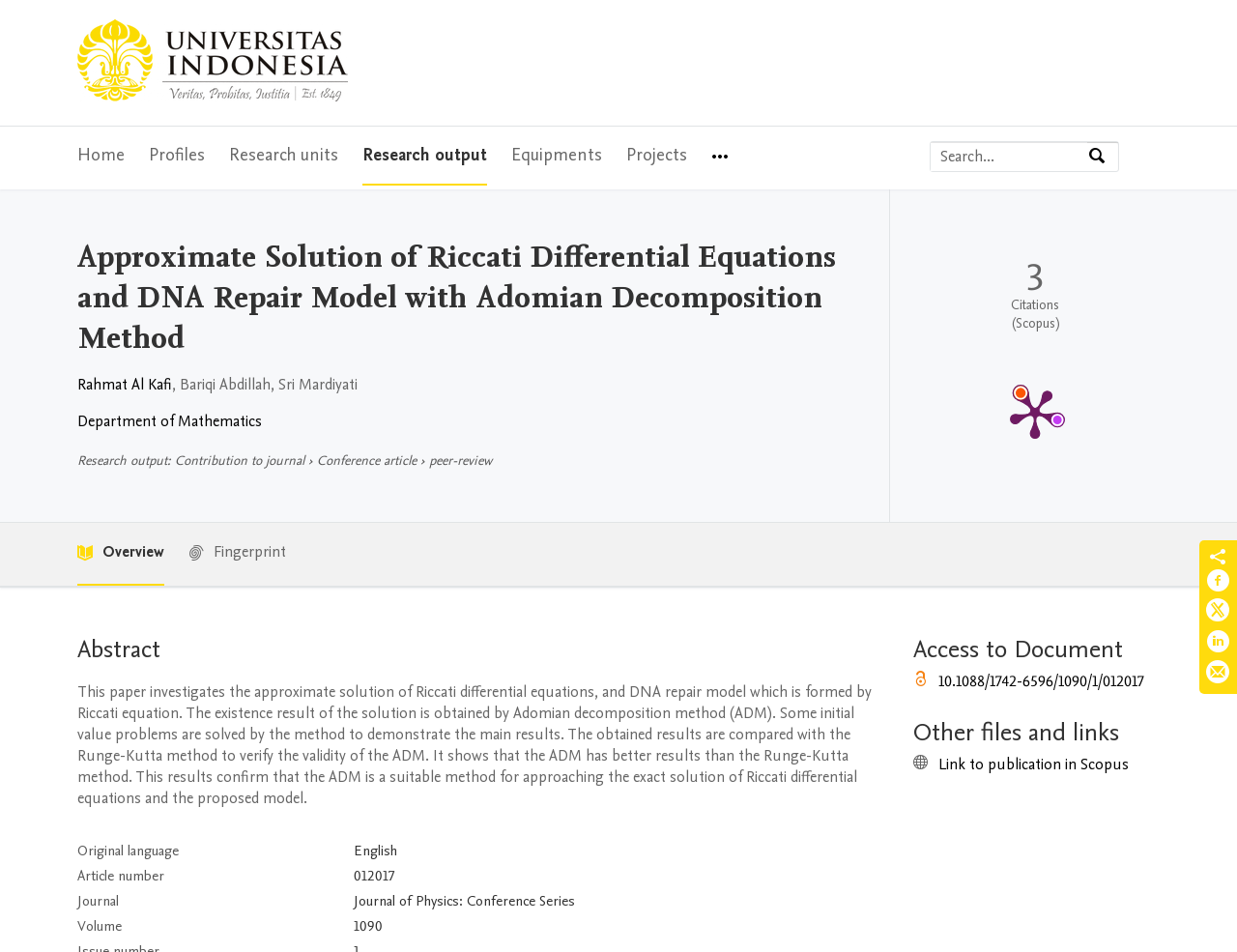What is the research output of?
Use the information from the image to give a detailed answer to the question.

The research output is mentioned in the section where the authors' names are listed, and it is written as 'Rahmat Al Kafi, Bariqi Abdillah, Sri Mardiyati'. The research output is attributed to Rahmat Al Kafi.